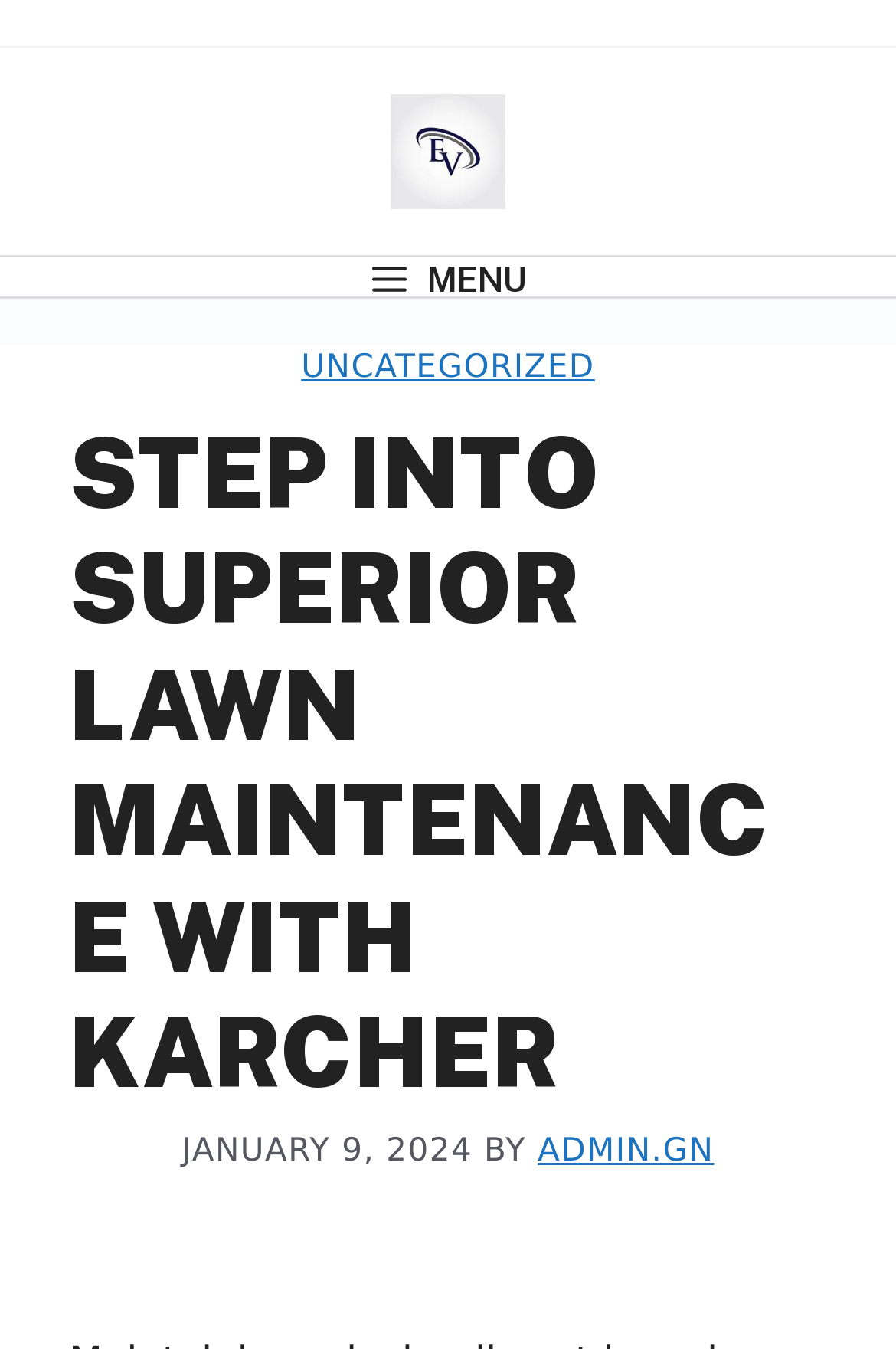How many menu items are visible?
Based on the image, answer the question with as much detail as possible.

I counted the number of menu items by looking at the navigation element with the label 'Primary', which contains a button labeled 'MENU' that controls a menu. Upon expanding the menu, I found one visible menu item labeled 'UNCATEGORIZED'.